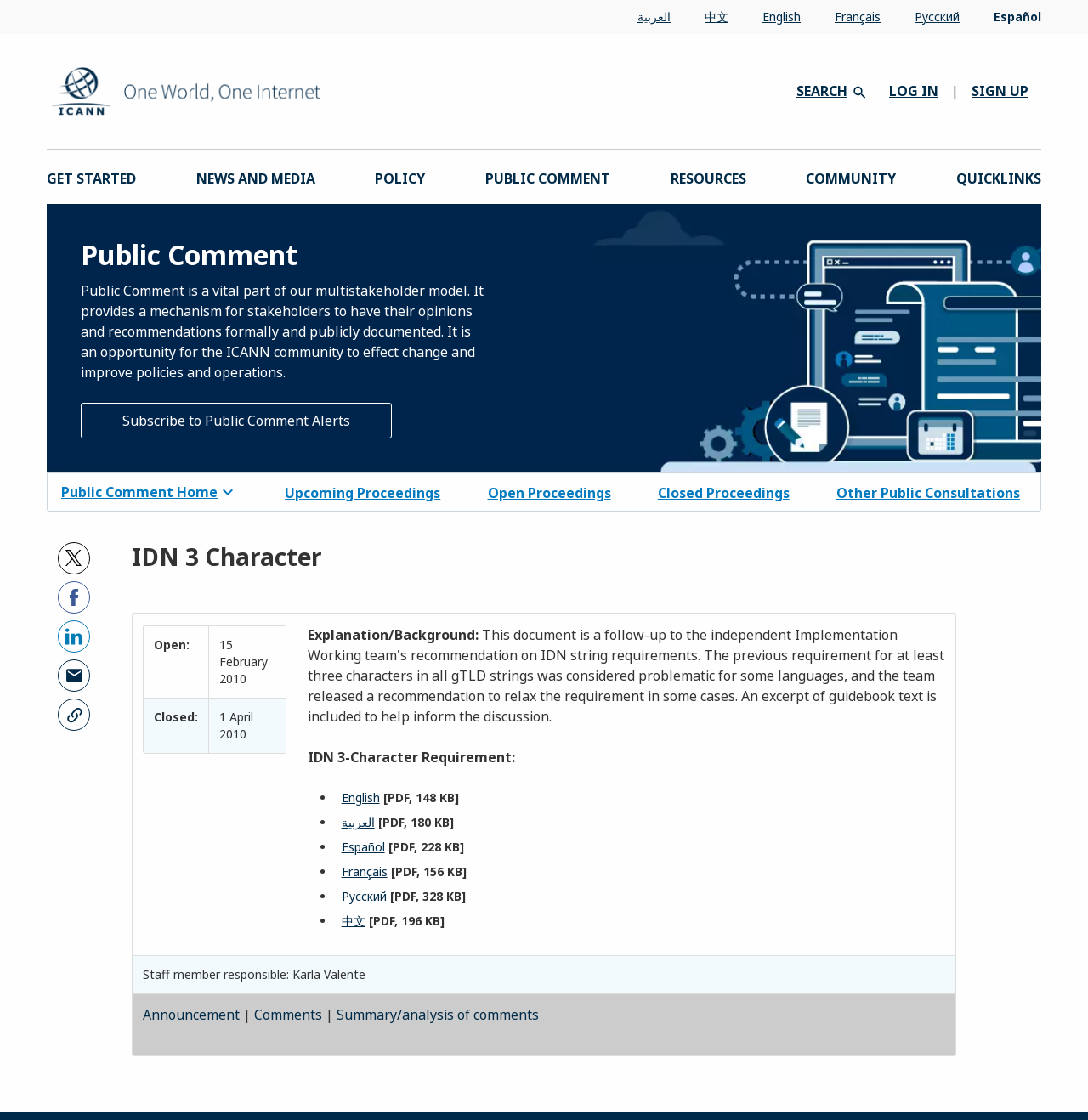Please find the bounding box coordinates of the element that needs to be clicked to perform the following instruction: "Click on 'CONTINUE READING'". The bounding box coordinates should be four float numbers between 0 and 1, represented as [left, top, right, bottom].

None